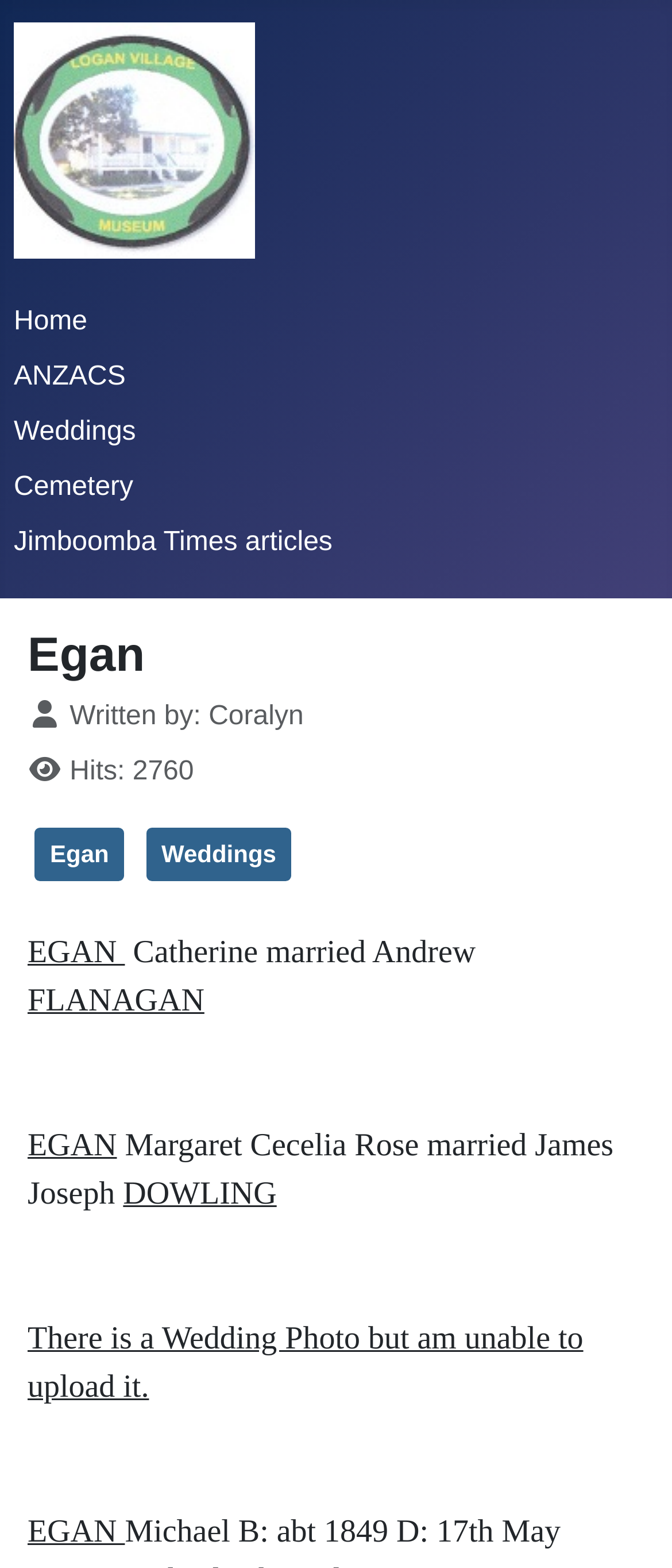Please specify the bounding box coordinates of the clickable section necessary to execute the following command: "read about ANZACS".

[0.021, 0.231, 0.187, 0.25]